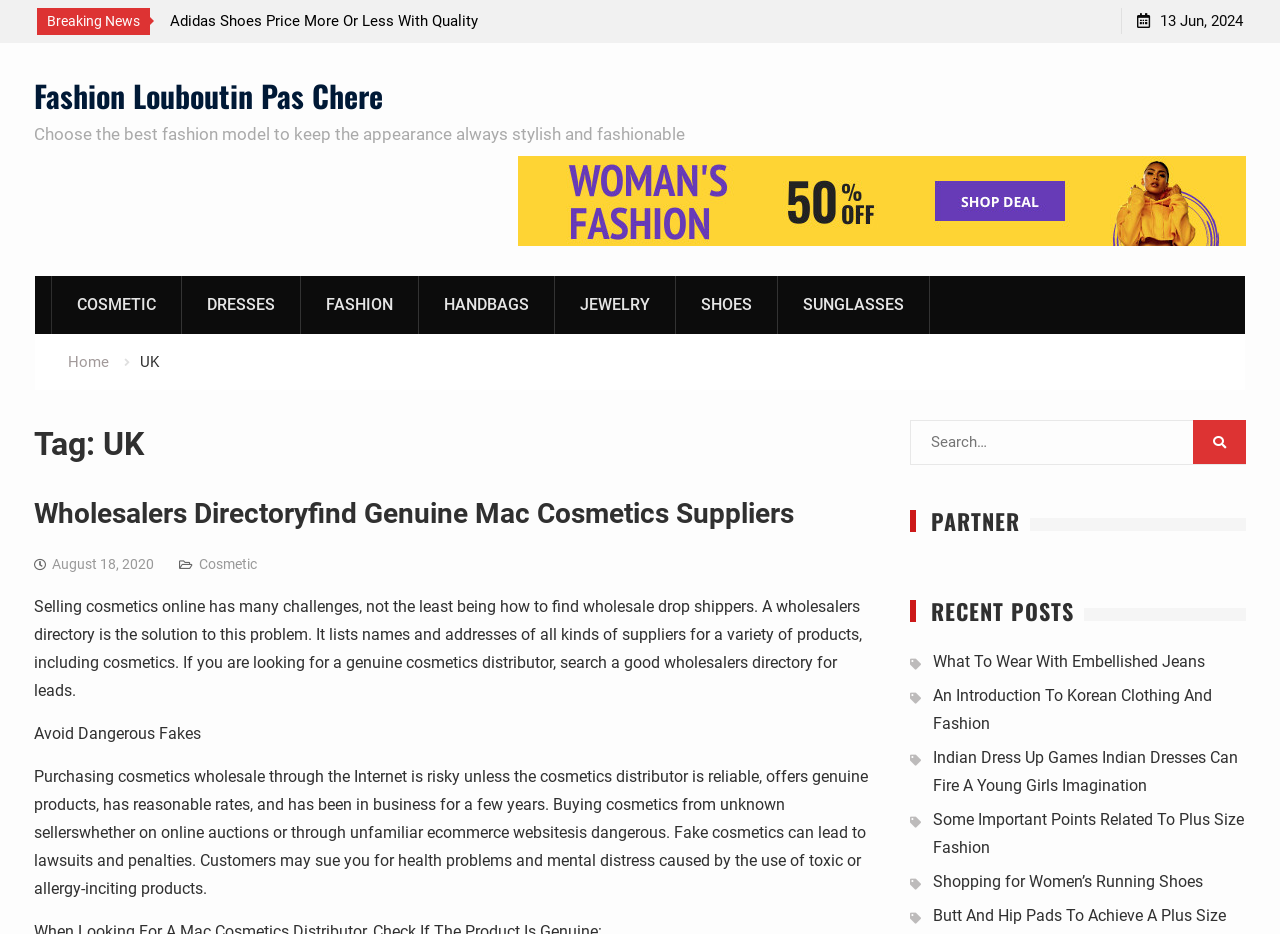What is the purpose of a wholesalers directory?
Please provide a comprehensive answer based on the visual information in the image.

According to the text on the webpage, a wholesalers directory is a solution to the problem of finding wholesale drop shippers, especially for cosmetics. It lists names and addresses of suppliers for various products, including cosmetics.